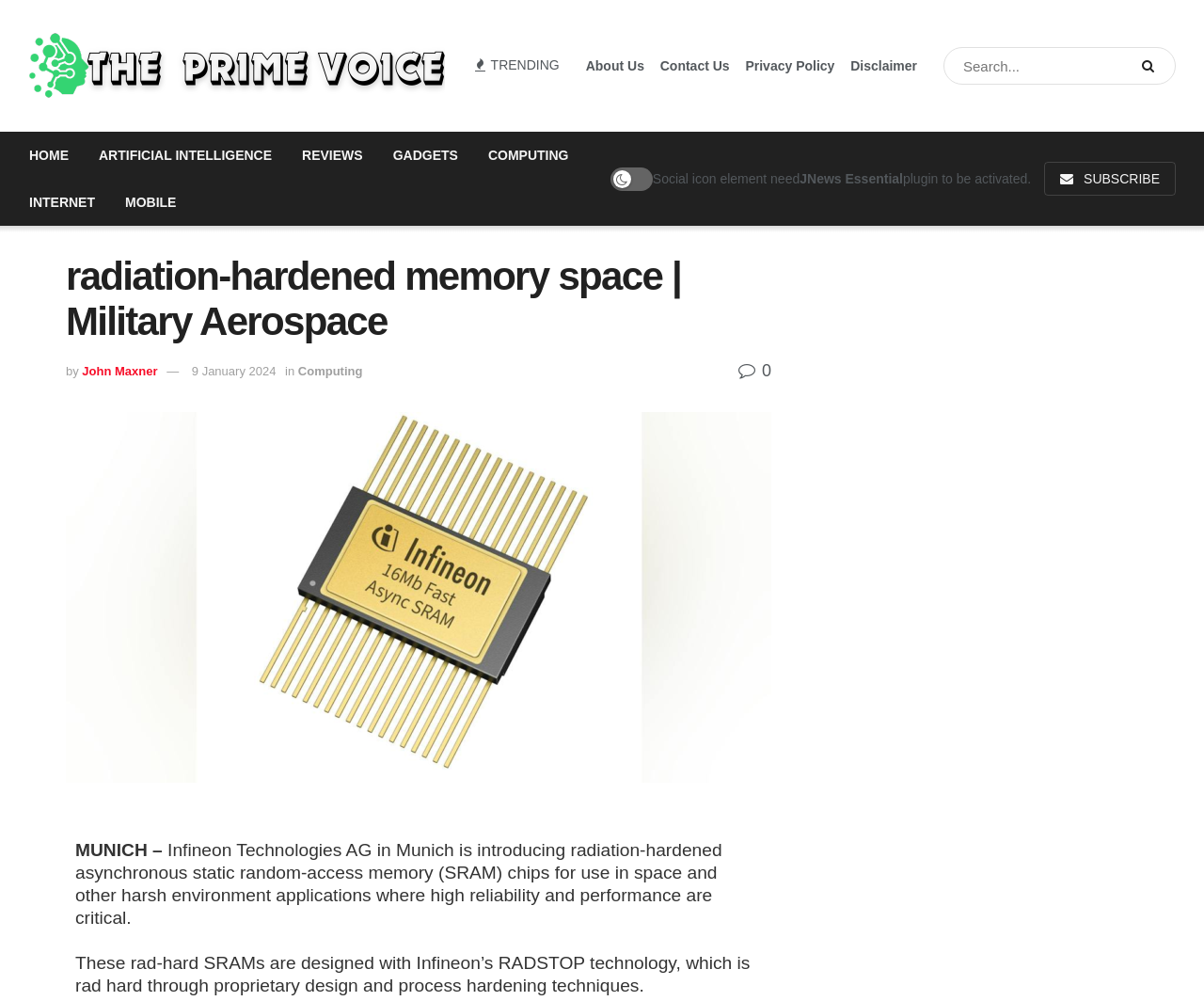What is the category of the article?
Could you answer the question with a detailed and thorough explanation?

I determined the category of the article by looking at the links above the article title, which include 'HOME', 'ARTIFICIAL INTELLIGENCE', 'REVIEWS', 'GADGETS', 'COMPUTING', and 'INTERNET'. The category 'Computing' is highlighted, indicating that the article belongs to this category.